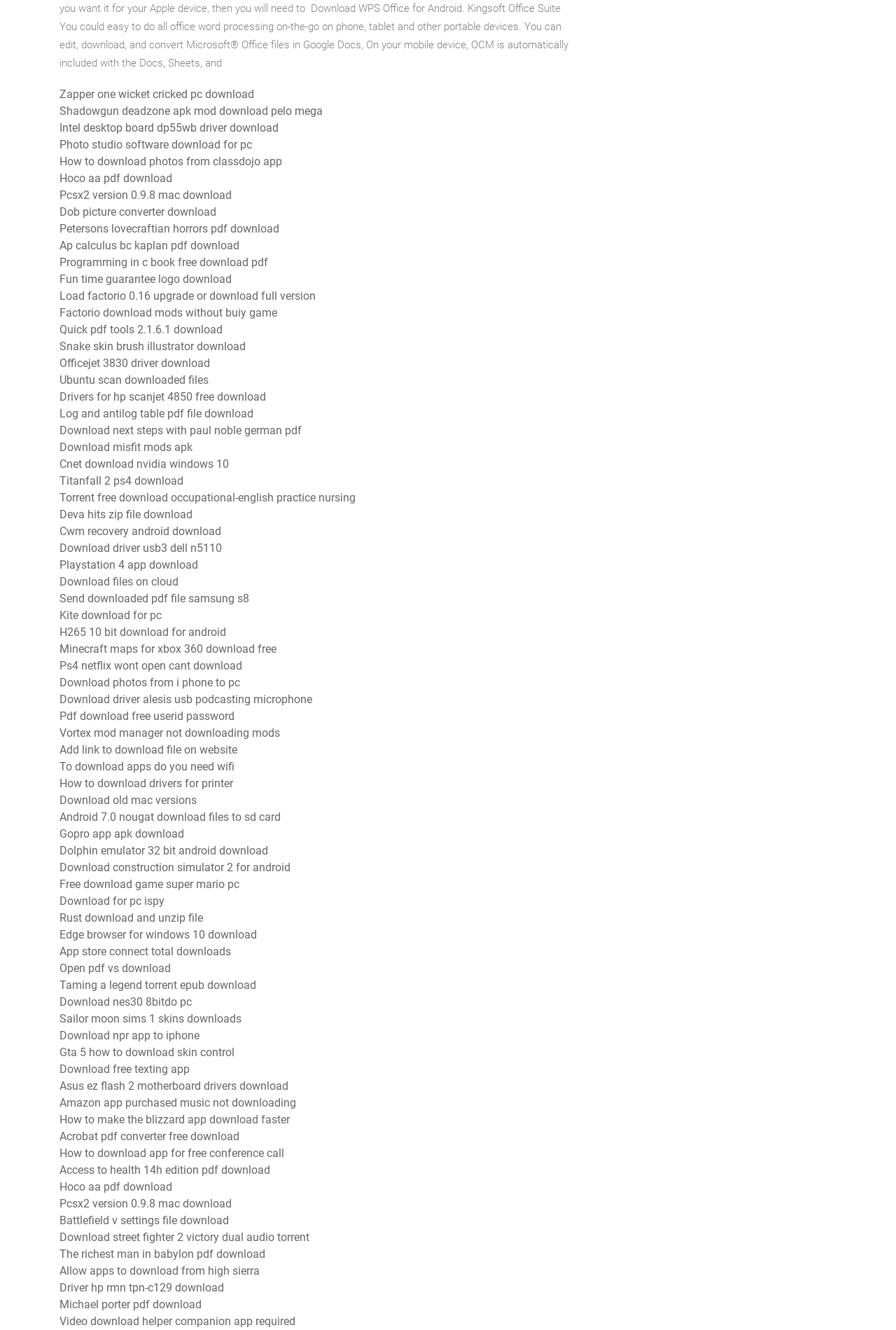Answer the following query concisely with a single word or phrase:
What type of files can be downloaded from this webpage?

Various files